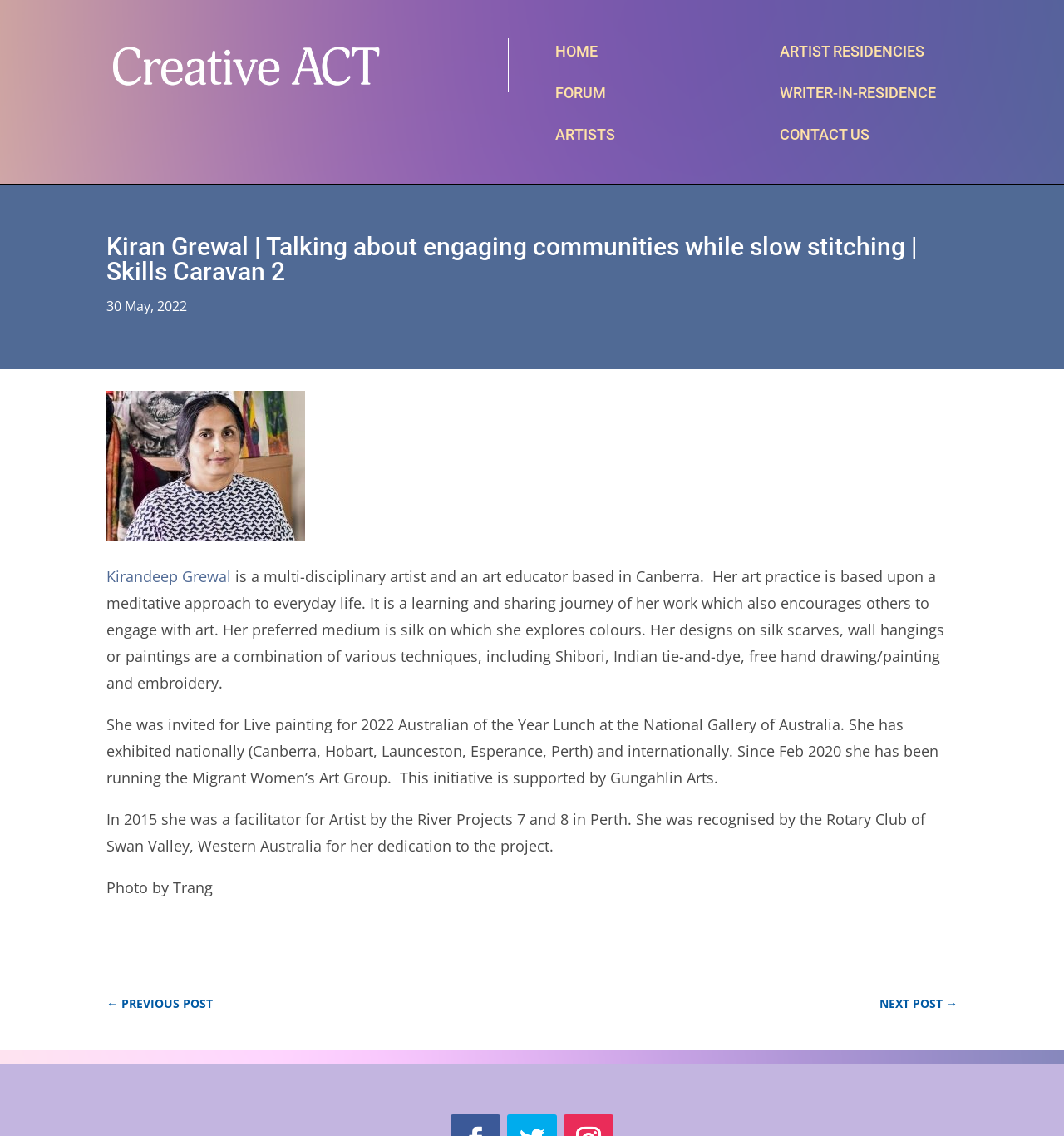Identify the coordinates of the bounding box for the element that must be clicked to accomplish the instruction: "go to home page".

[0.522, 0.037, 0.562, 0.052]